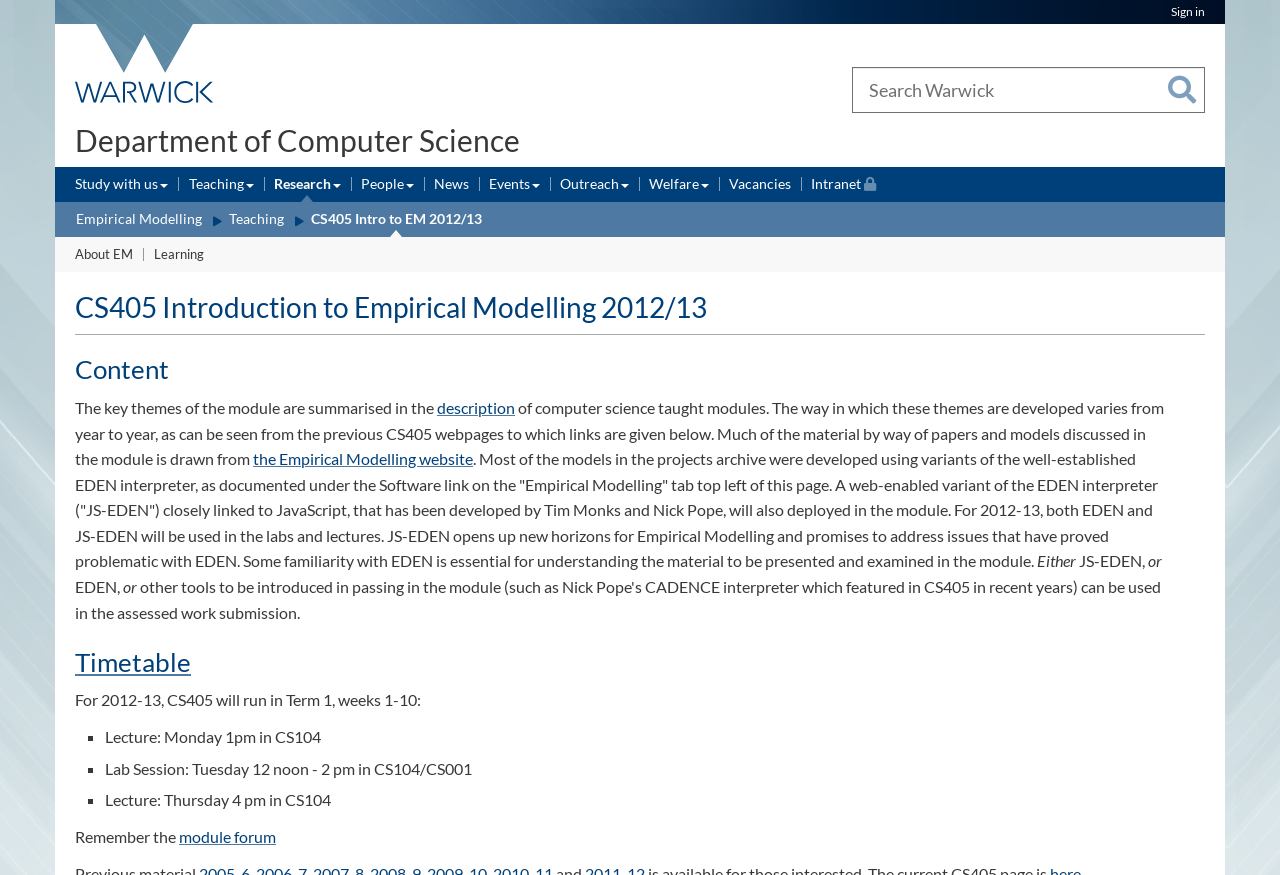Can you extract the headline from the webpage for me?

Department of Computer Science